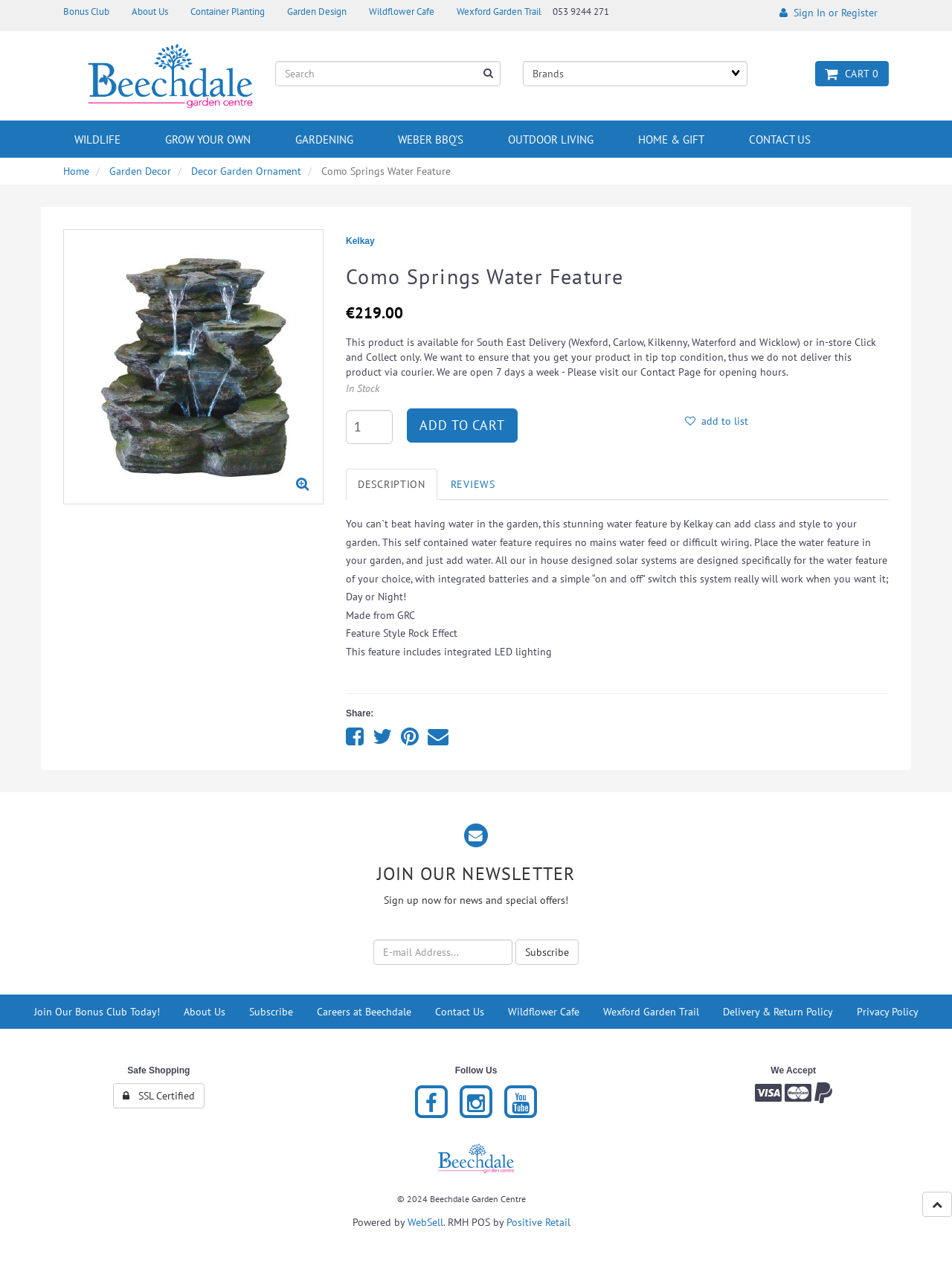Determine the bounding box coordinates for the clickable element required to fulfill the instruction: "Sign in or register". Provide the coordinates as four float numbers between 0 and 1, i.e., [left, top, right, bottom].

[0.807, 0.0, 0.934, 0.02]